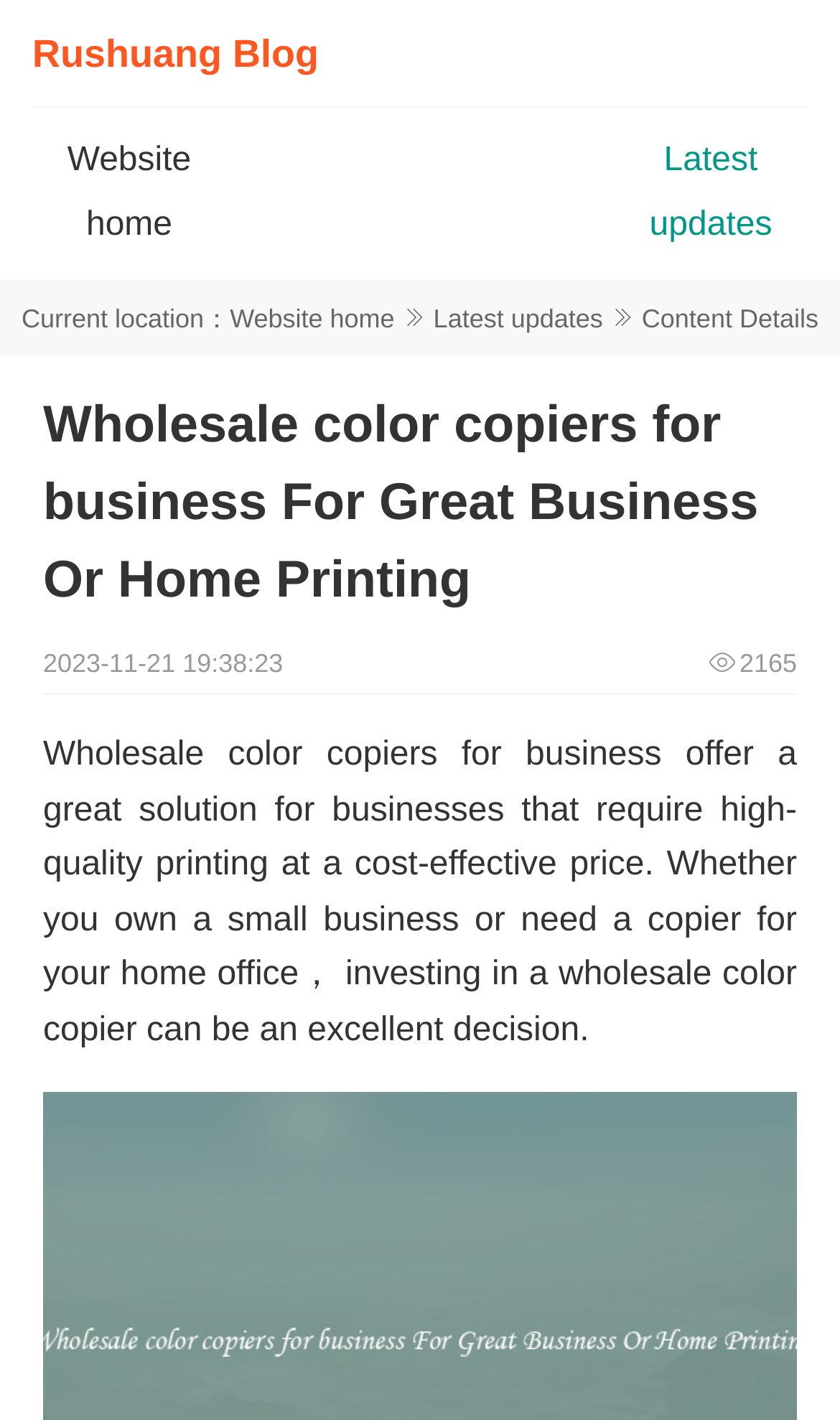Provide your answer to the question using just one word or phrase: What is the purpose of wholesale color copiers?

High-quality printing